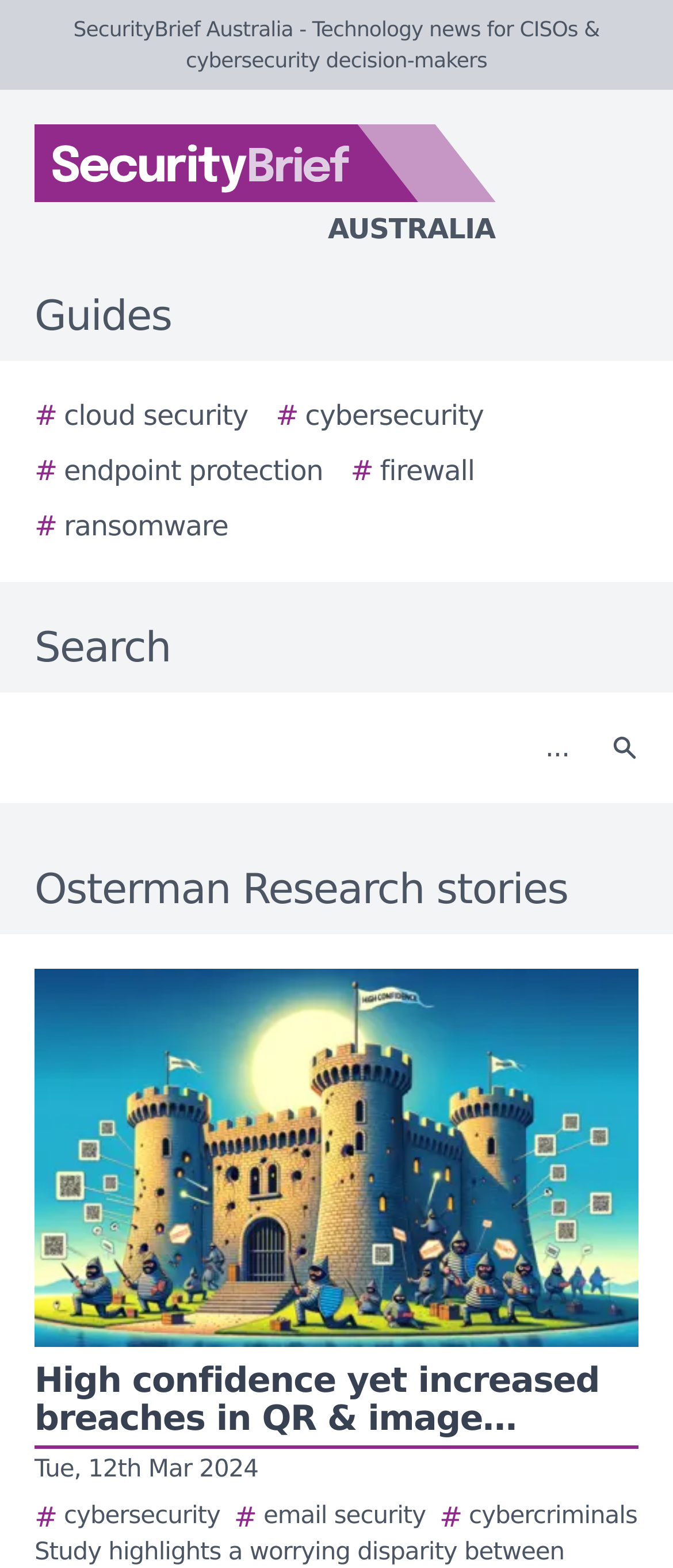Give a comprehensive overview of the webpage, including key elements.

The webpage is a list of Osterman Research stories on SecurityBrief Australia, a technology news website for CISOs and cybersecurity decision-makers. At the top, there is a logo of SecurityBrief Australia, accompanied by a text "SecurityBrief Australia - Technology news for CISOs & cybersecurity decision-makers". 

Below the logo, there are several links to guides, including cloud security, cybersecurity, endpoint protection, firewall, and ransomware, arranged horizontally across the page. 

To the right of the guides, there is a search function, consisting of a text box and a search button. The search button has a small icon. 

Further down the page, there is a heading "Osterman Research stories" that spans the entire width of the page. Below this heading, there is a story image that takes up most of the page width.